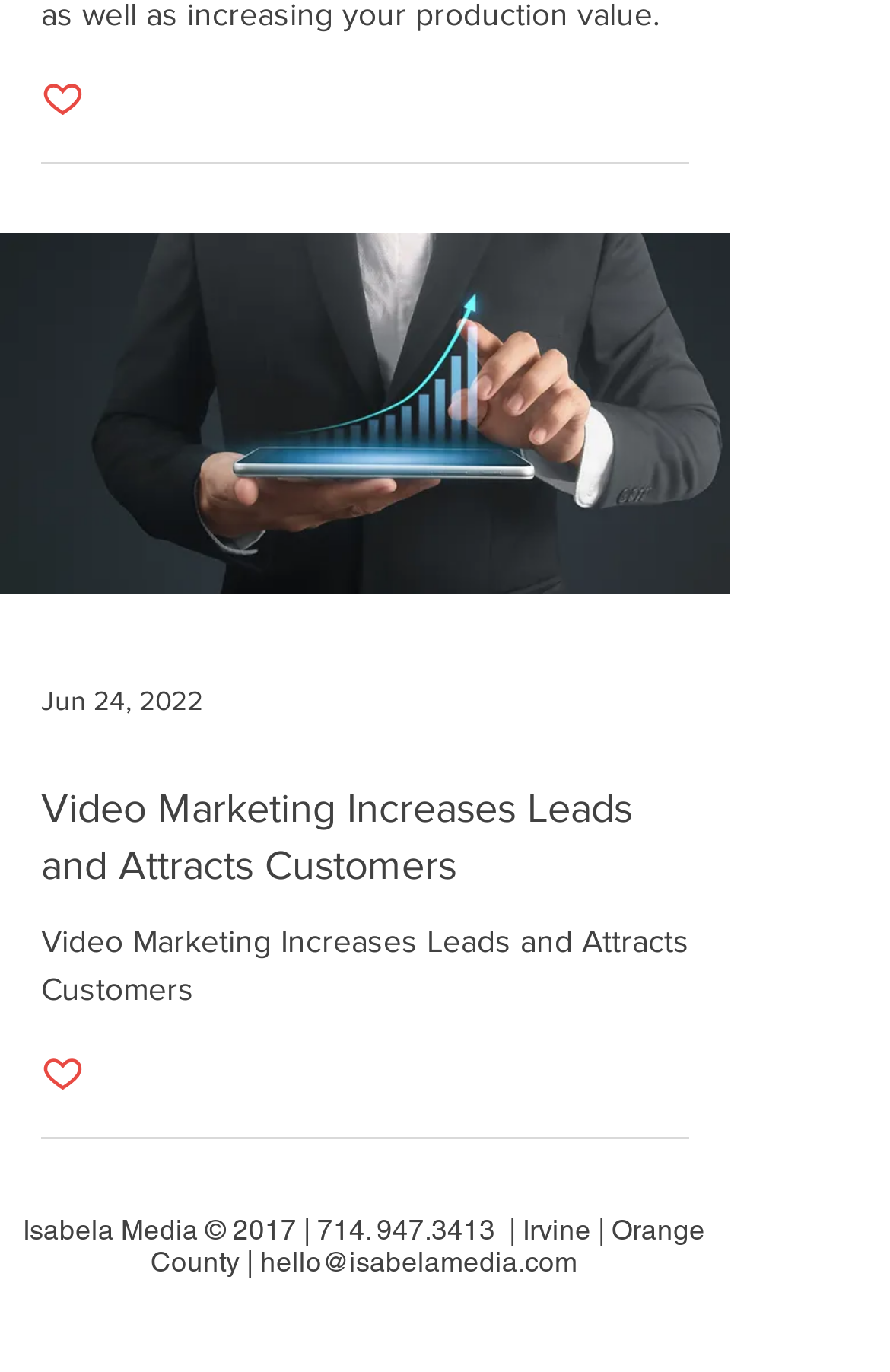What is the date mentioned in the article?
Please answer the question as detailed as possible.

I found the date 'Jun 24, 2022' mentioned in the article section of the webpage, which is located at the top of the article content.